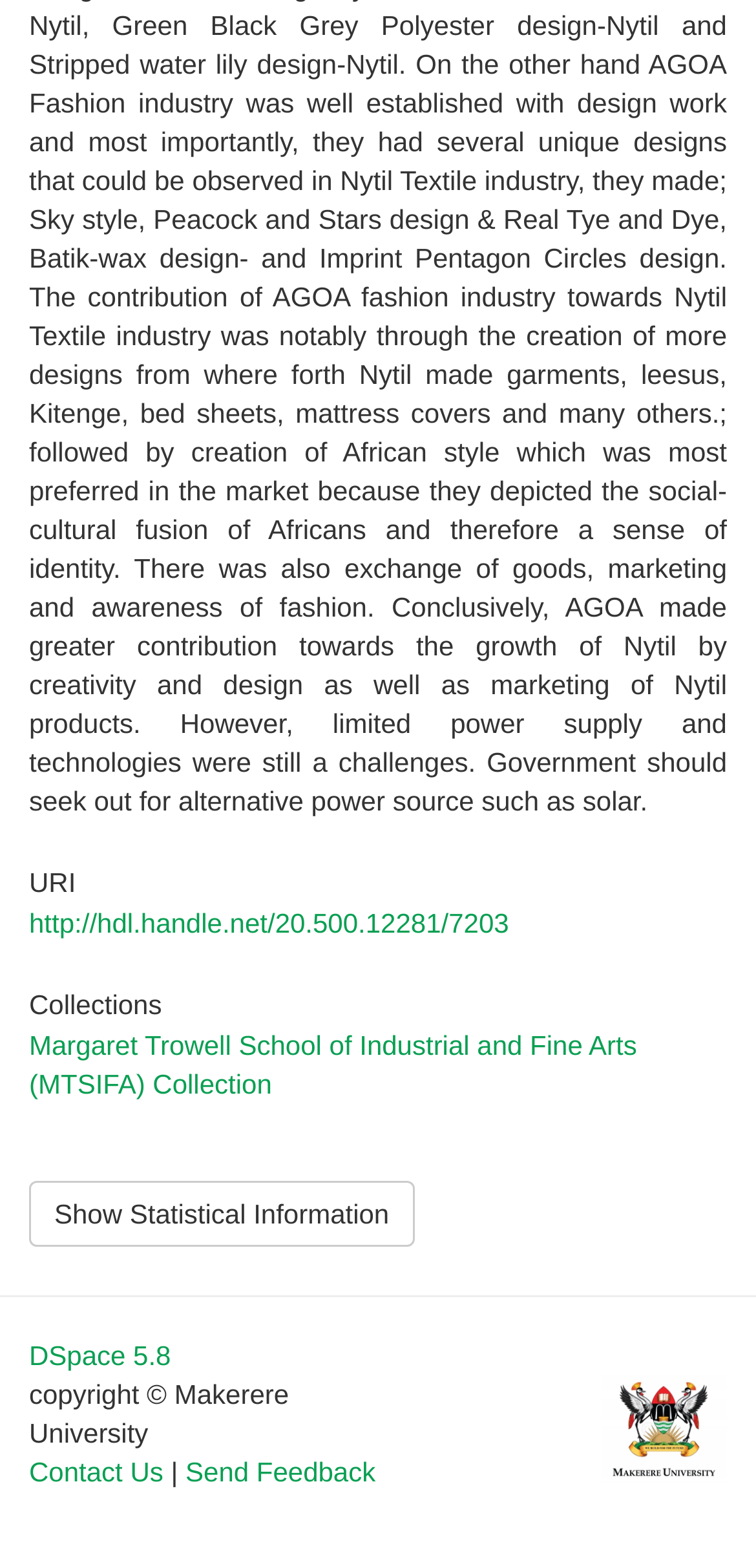Use a single word or phrase to answer this question: 
What is the name of the collection?

Margaret Trowell School of Industrial and Fine Arts